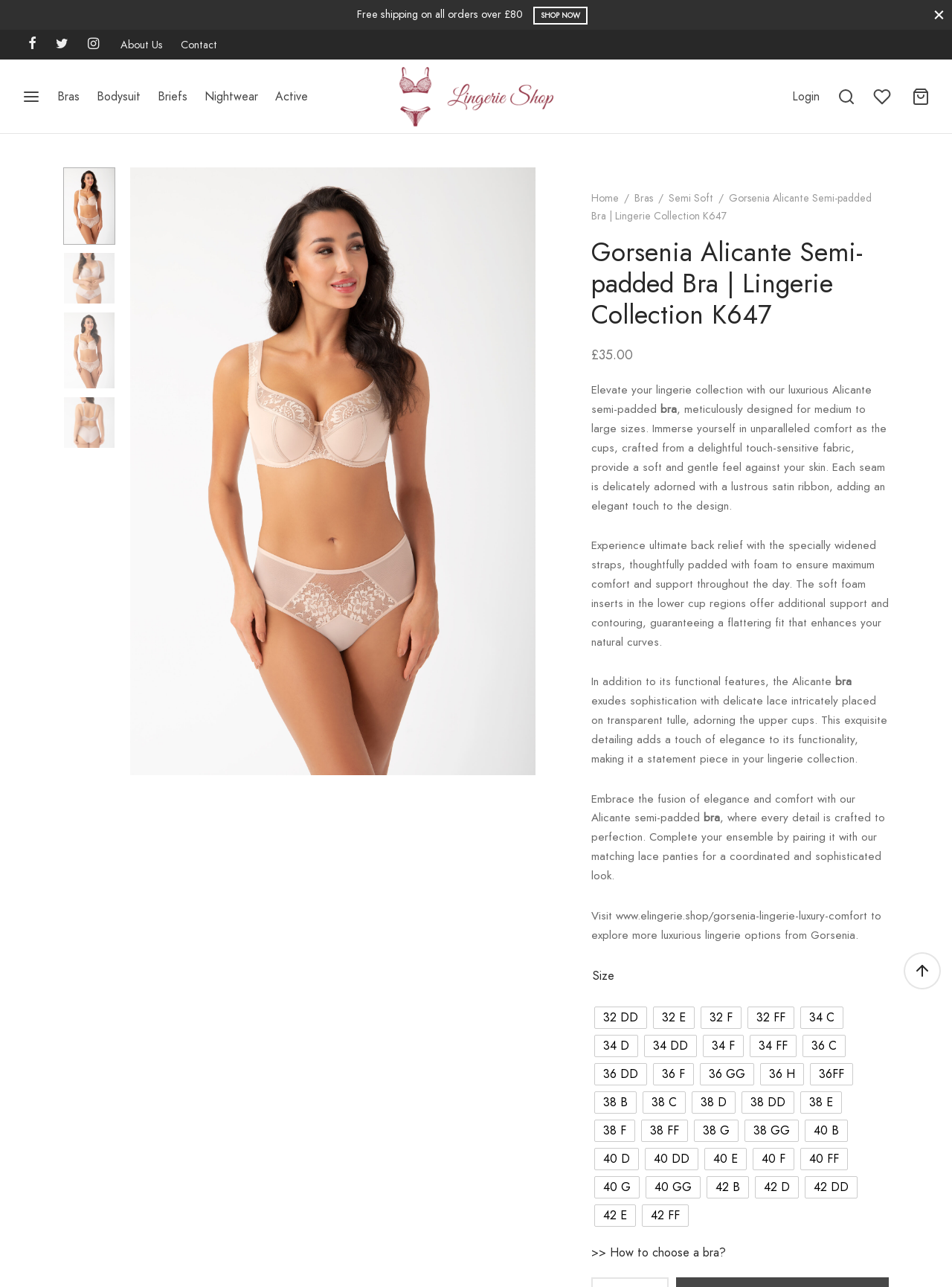Answer succinctly with a single word or phrase:
What is the size range of the Alicante bra?

32-38, various cup sizes